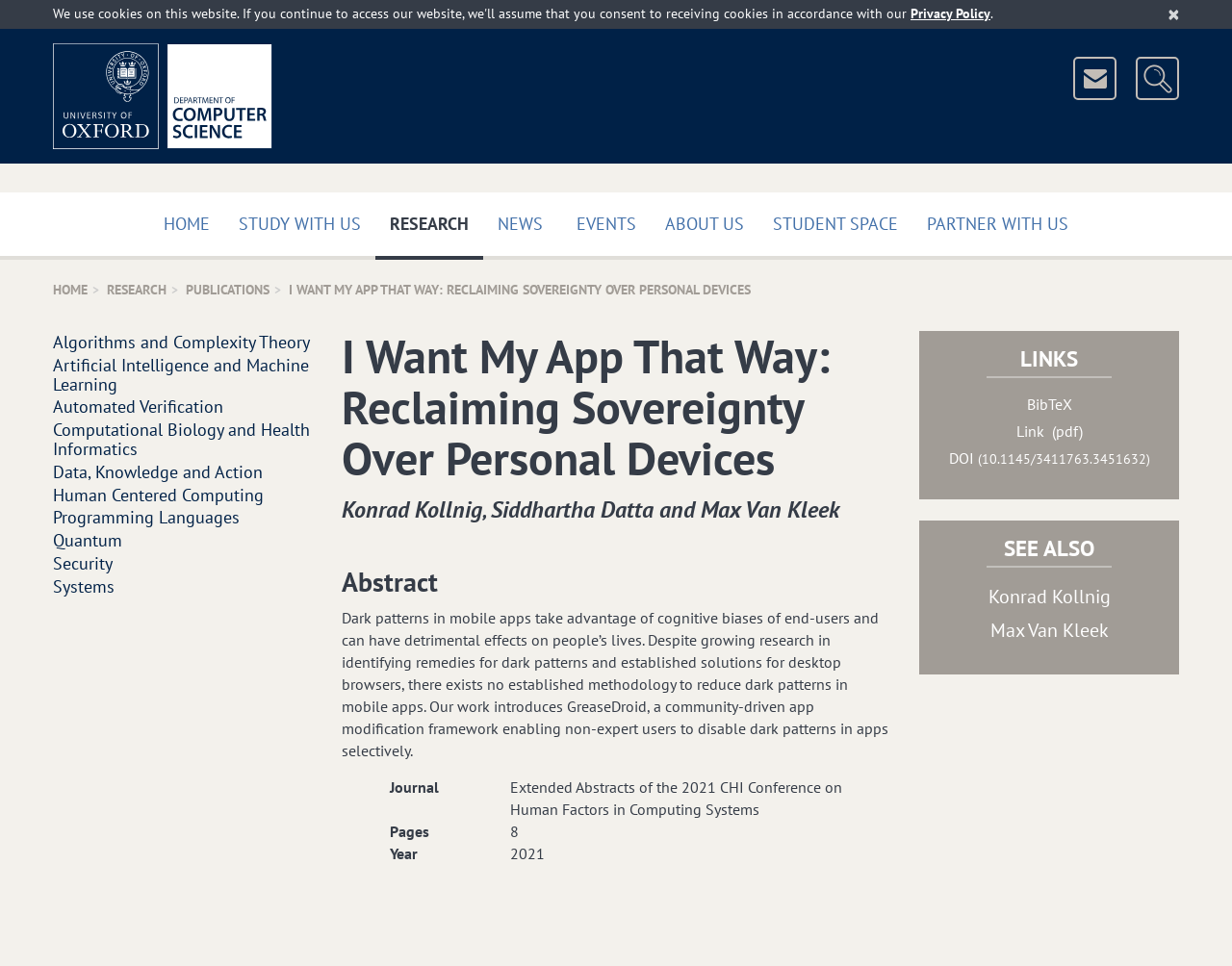Pinpoint the bounding box coordinates of the clickable area needed to execute the instruction: "read the publication abstract". The coordinates should be specified as four float numbers between 0 and 1, i.e., [left, top, right, bottom].

[0.277, 0.63, 0.721, 0.786]